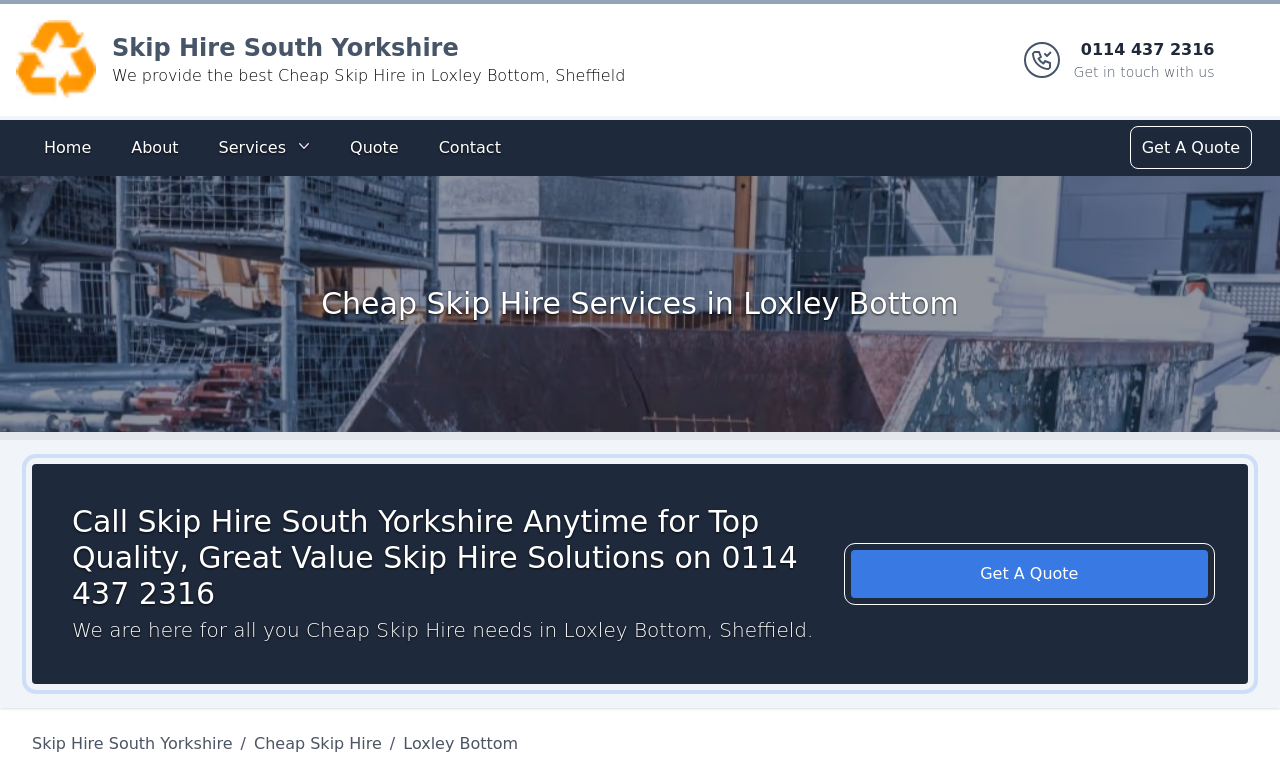Describe the webpage meticulously, covering all significant aspects.

This webpage is about Cheap Skip Hire services in Loxley Bottom, Sheffield, provided by Skip Hire South Yorkshire. At the top, there is a banner with the company's logo, a link to the company's website, and a brief description of their services. 

To the right of the logo, there is a phone number, 0114 437 2316, with a call-to-action to get in touch with the company. Below the banner, there is a navigation menu with links to the Home, About, Services, Quote, and Contact pages. 

The main content of the webpage starts with a heading that reads "Cheap Skip Hire Services in Loxley Bottom". Below this heading, there is a subheading that encourages visitors to call the company for top-quality skip hire solutions. 

A paragraph of text follows, explaining that the company is available to meet all Cheap Skip Hire needs in Loxley Bottom, Sheffield. There is a prominent call-to-action button to "Get A Quote" on the right side of the page. 

At the bottom of the page, there are links to the company's website, as well as keywords related to the services provided, including "Cheap Skip Hire" and "Loxley Bottom".